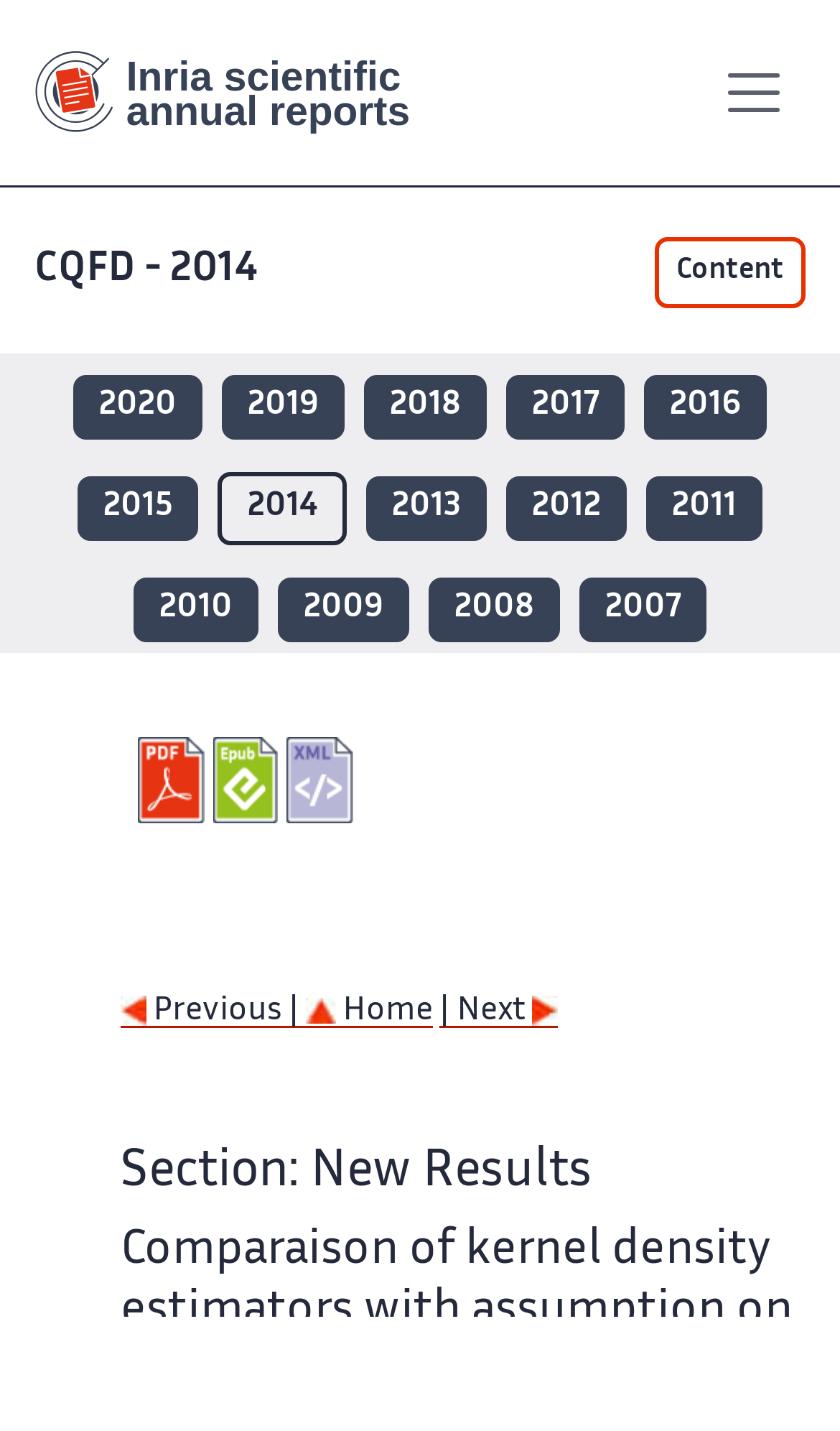What is the name of the report?
Look at the image and answer the question using a single word or phrase.

CQFD - 2014